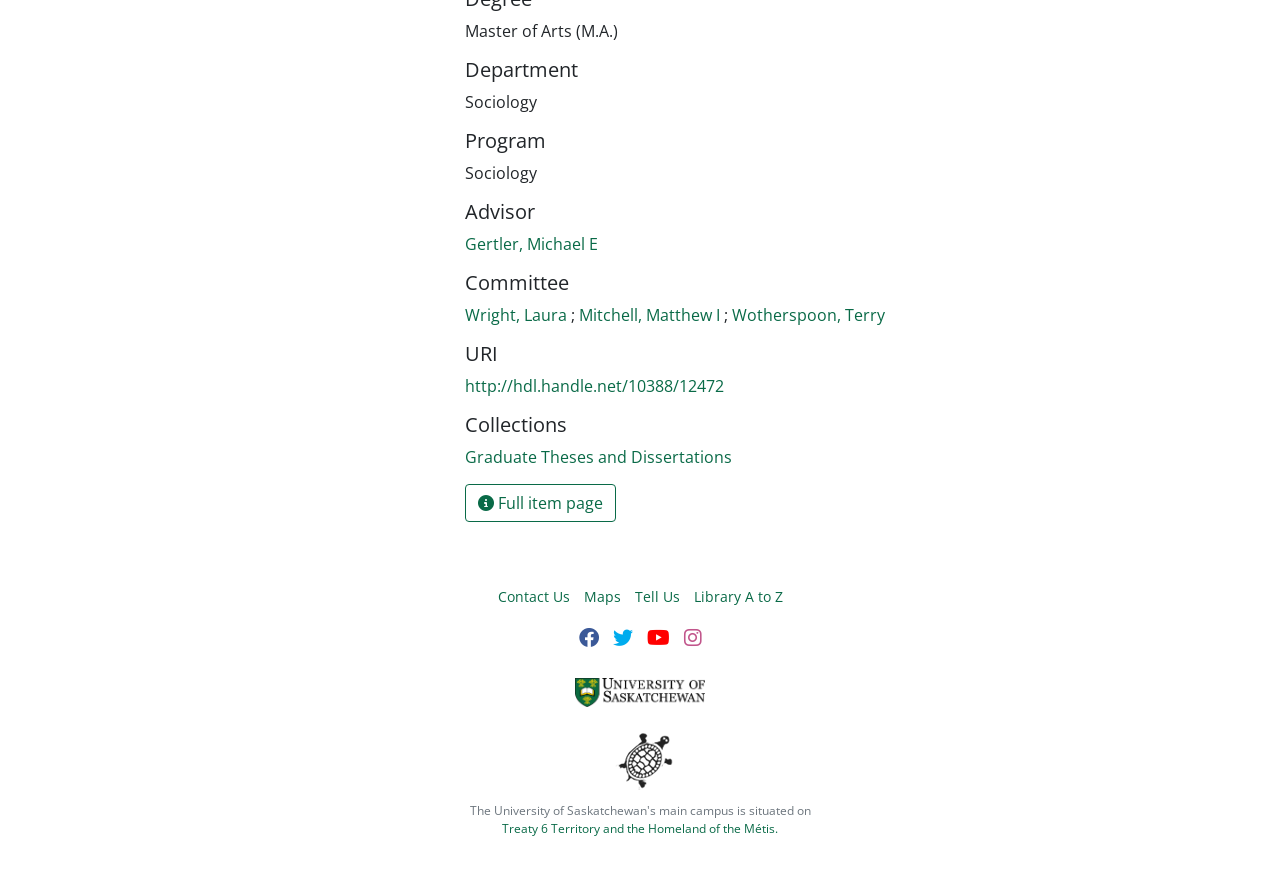Locate the bounding box coordinates of the element's region that should be clicked to carry out the following instruction: "Follow on Facebook". The coordinates need to be four float numbers between 0 and 1, i.e., [left, top, right, bottom].

[0.452, 0.716, 0.468, 0.75]